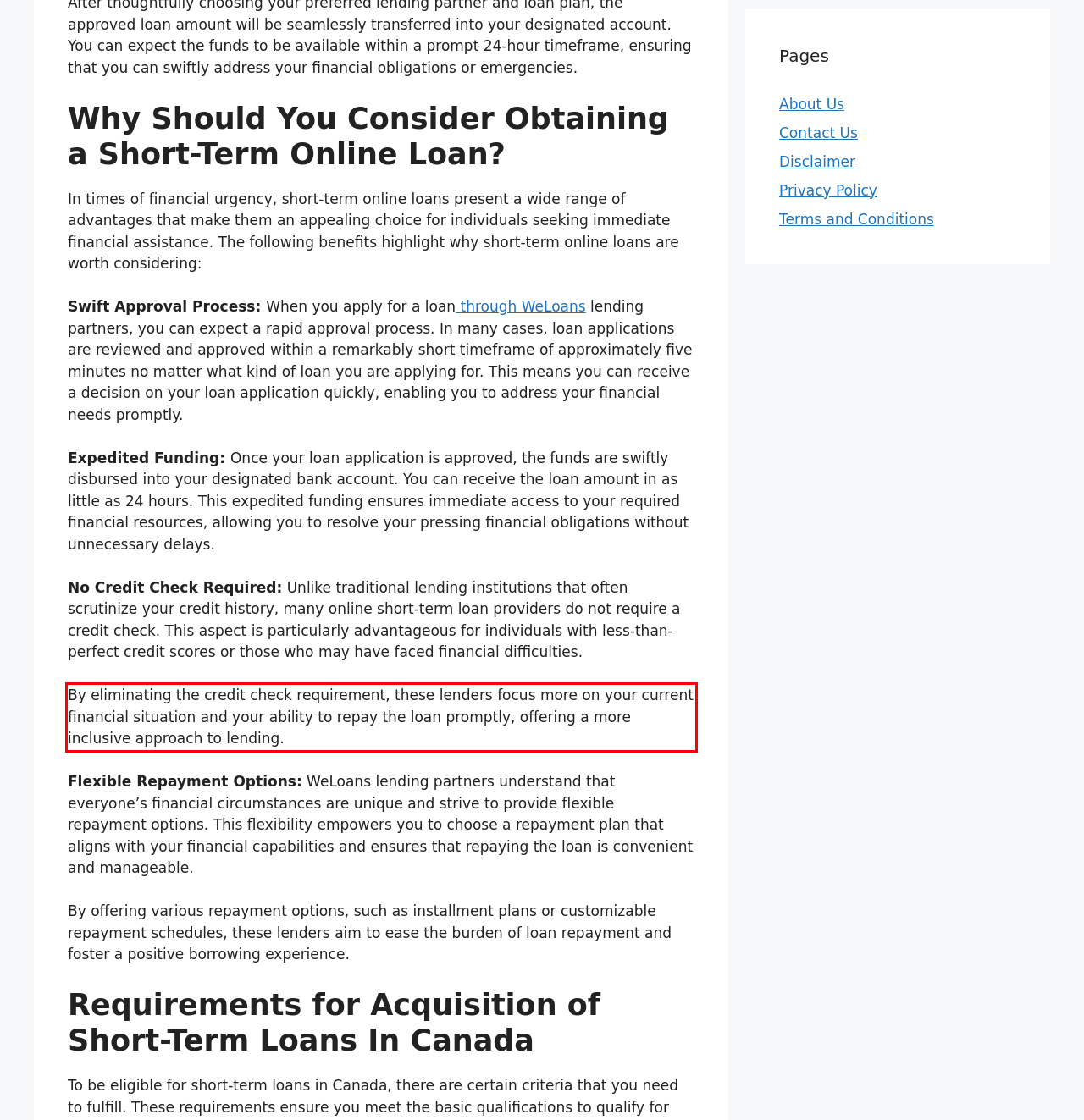You are provided with a screenshot of a webpage containing a red bounding box. Please extract the text enclosed by this red bounding box.

By eliminating the credit check requirement, these lenders focus more on your current financial situation and your ability to repay the loan promptly, offering a more inclusive approach to lending.